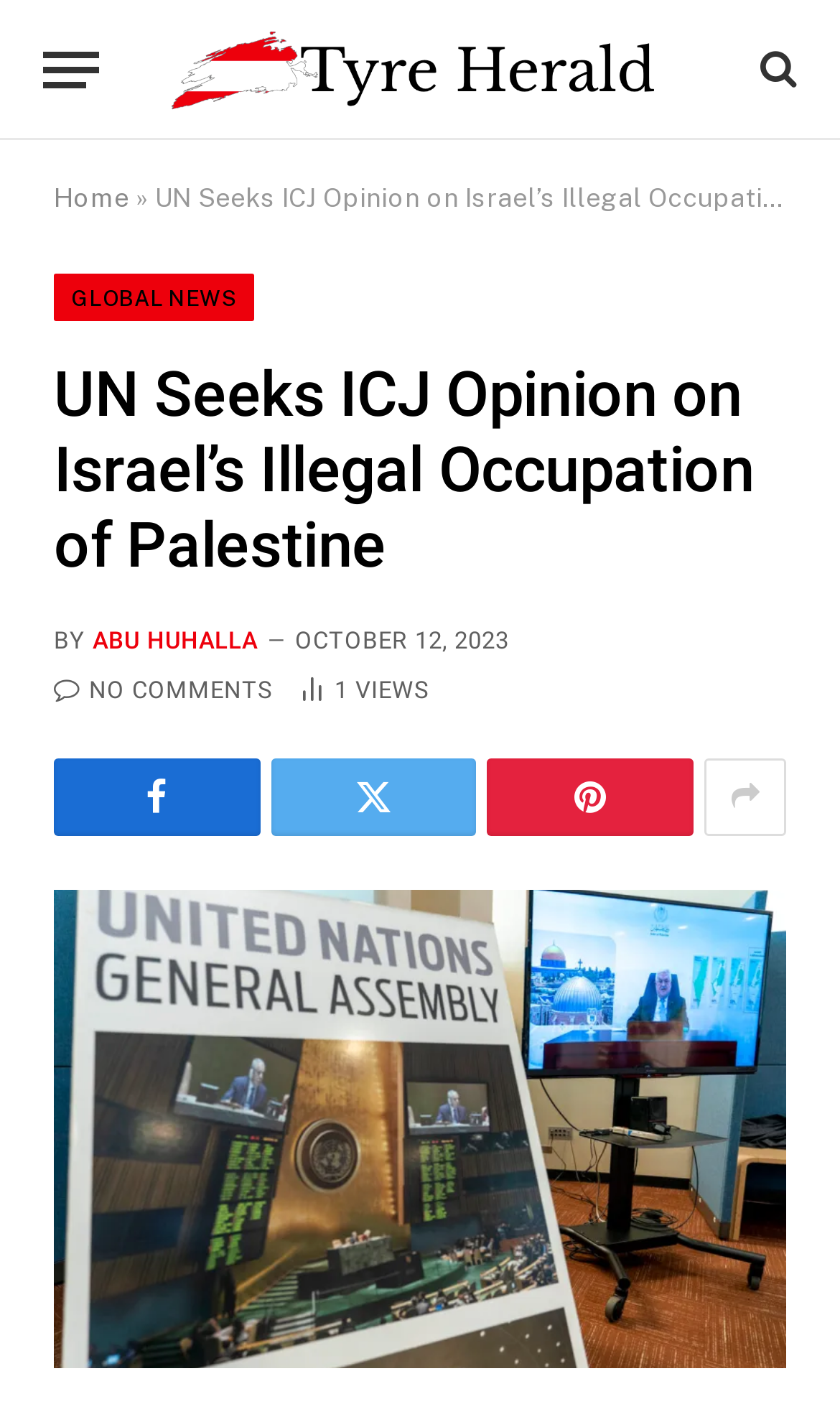What is the date of the article?
Please answer the question with as much detail as possible using the screenshot.

I found the answer by looking at the section below the main heading, where I saw a time element with the text 'OCTOBER 12, 2023', indicating that it is the date of the article.